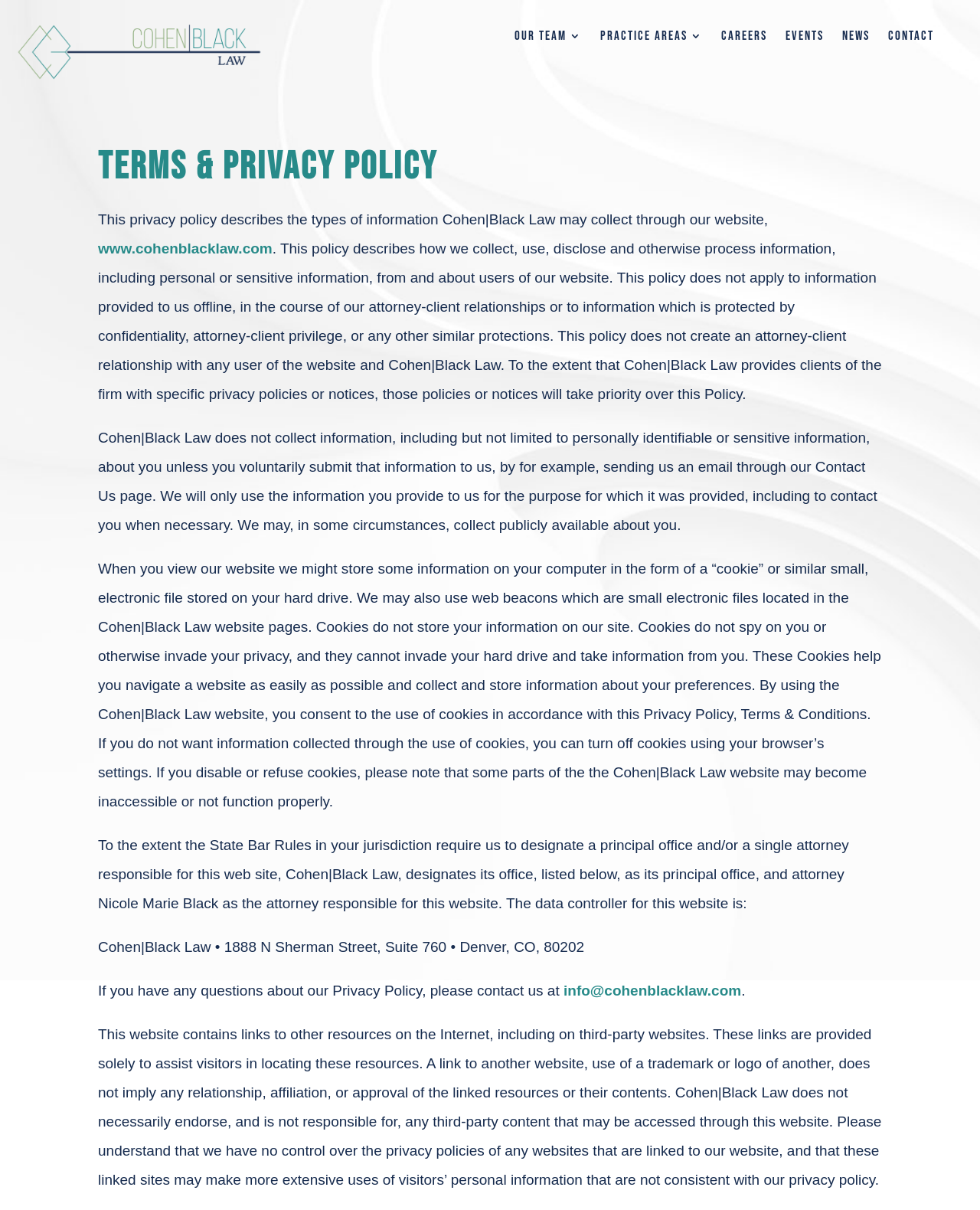Locate the bounding box coordinates of the area to click to fulfill this instruction: "Learn more about the website's terms and privacy policy". The bounding box should be presented as four float numbers between 0 and 1, in the order [left, top, right, bottom].

[0.1, 0.122, 0.9, 0.16]